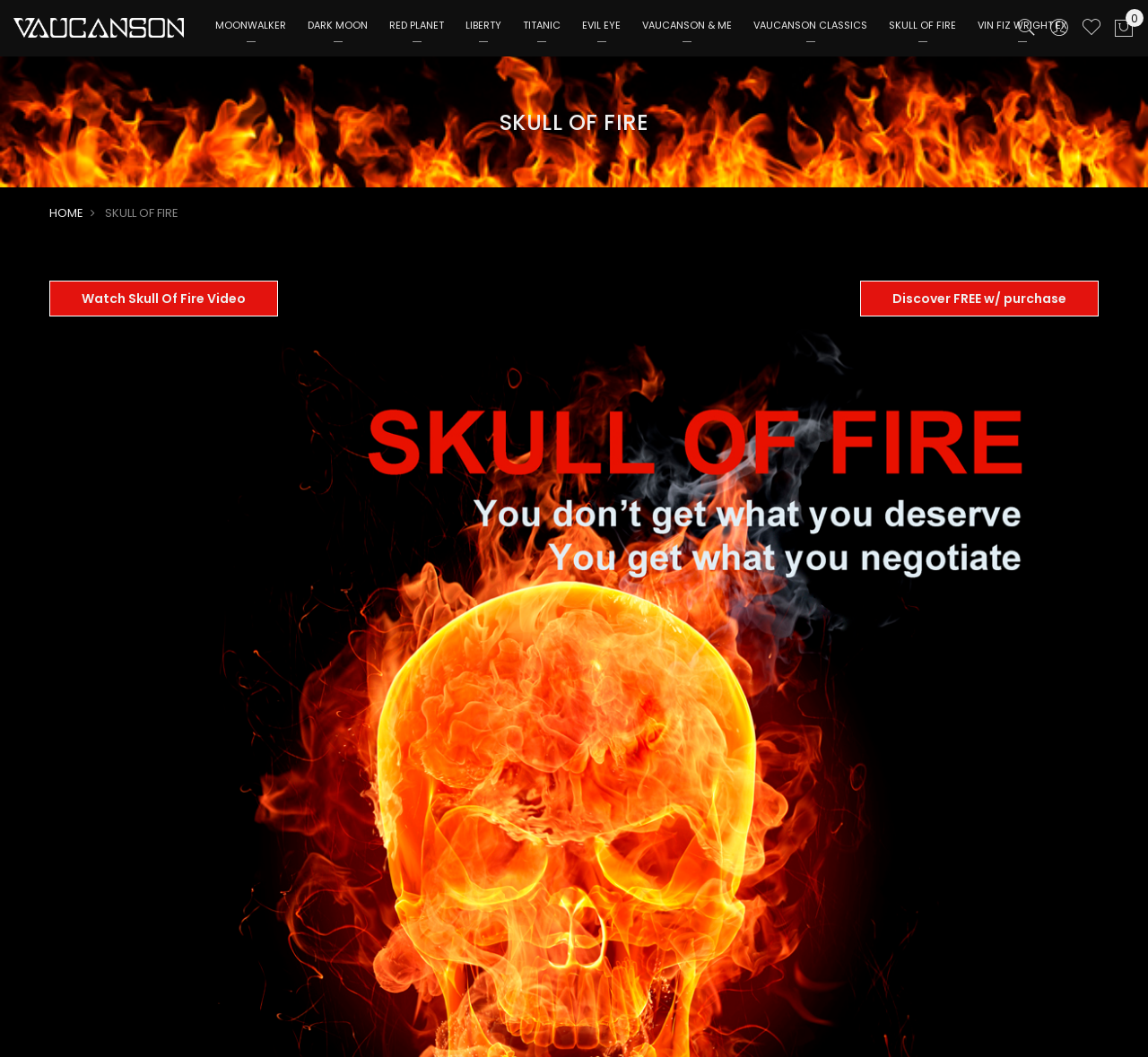What is the name of the current item?
Examine the screenshot and reply with a single word or phrase.

Skull of Fire